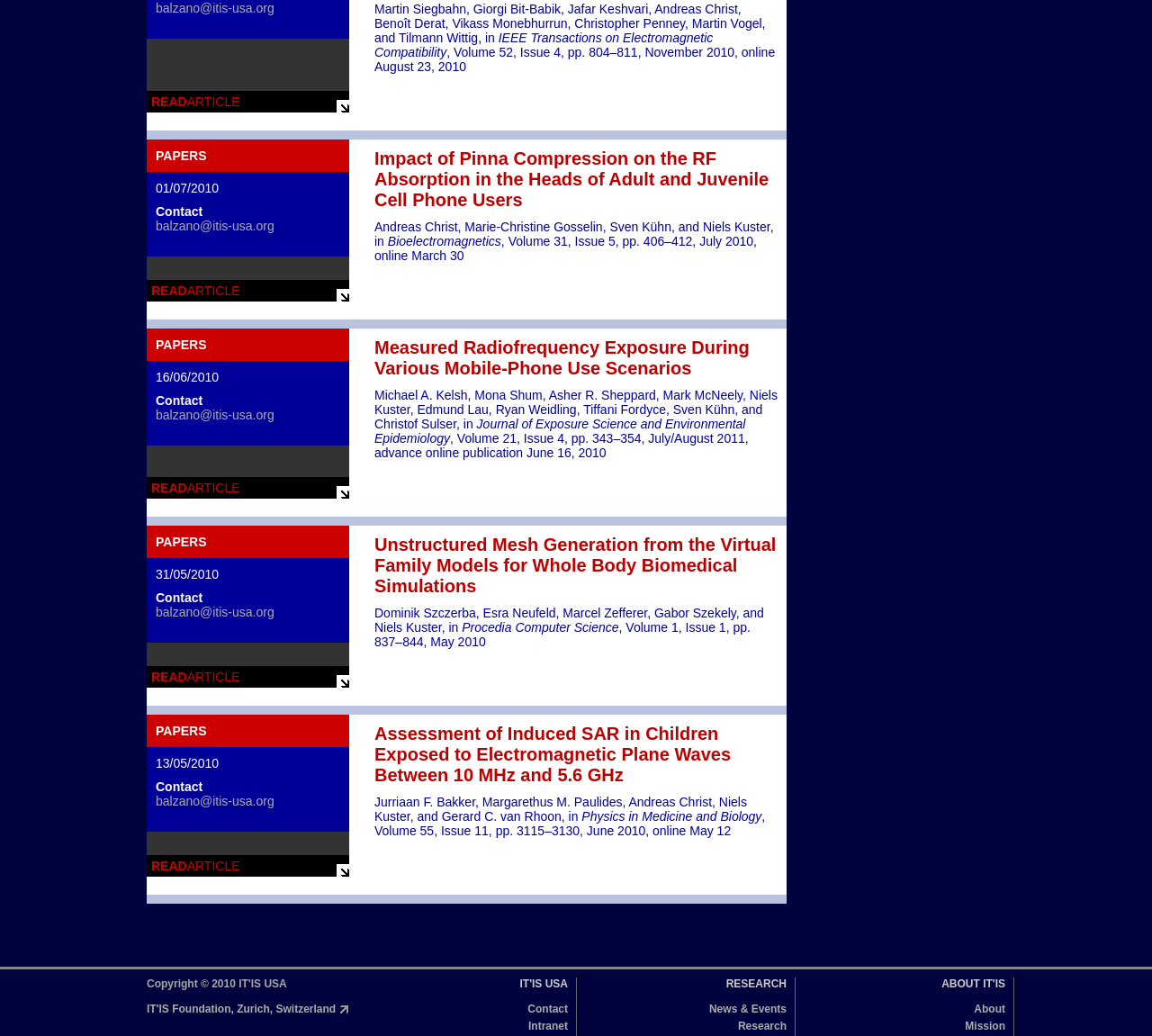What is the name of the foundation?
Using the picture, provide a one-word or short phrase answer.

IT'IS Foundation